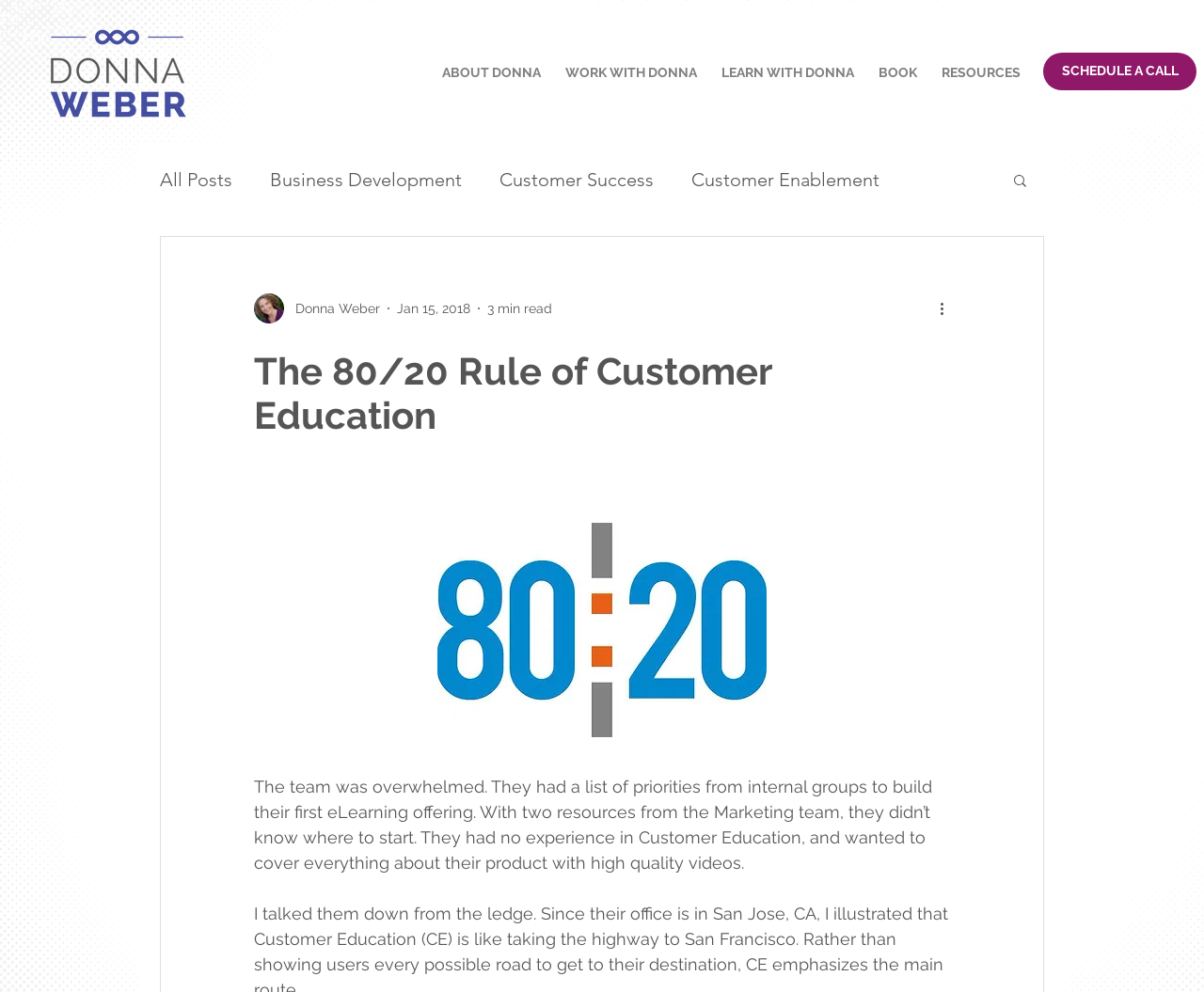Please identify the bounding box coordinates of where to click in order to follow the instruction: "Read about the 80/20 rule for customer education".

[0.363, 0.527, 0.637, 0.743]